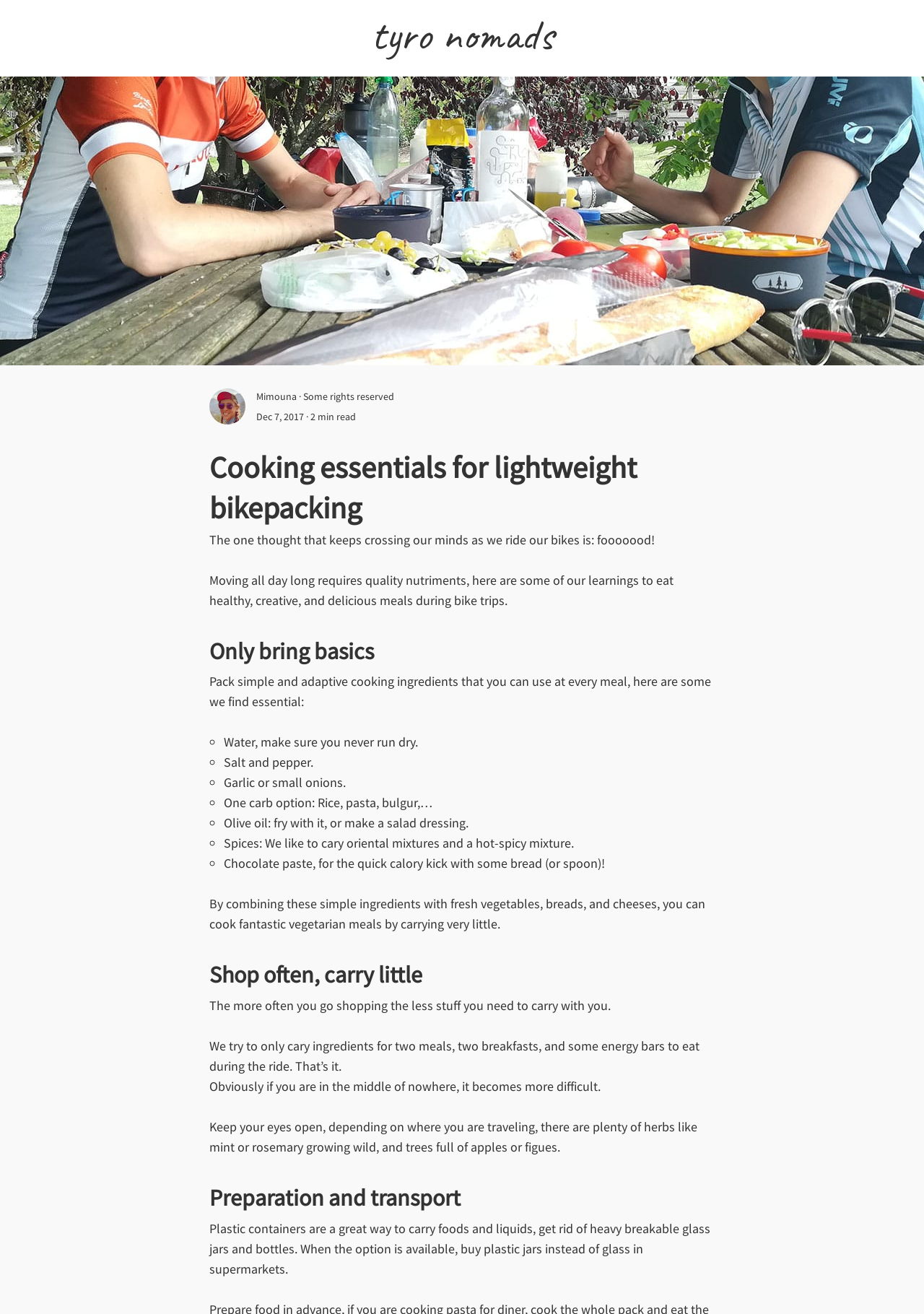Identify the bounding box of the HTML element described here: "Mimouna". Provide the coordinates as four float numbers between 0 and 1: [left, top, right, bottom].

[0.277, 0.297, 0.321, 0.307]